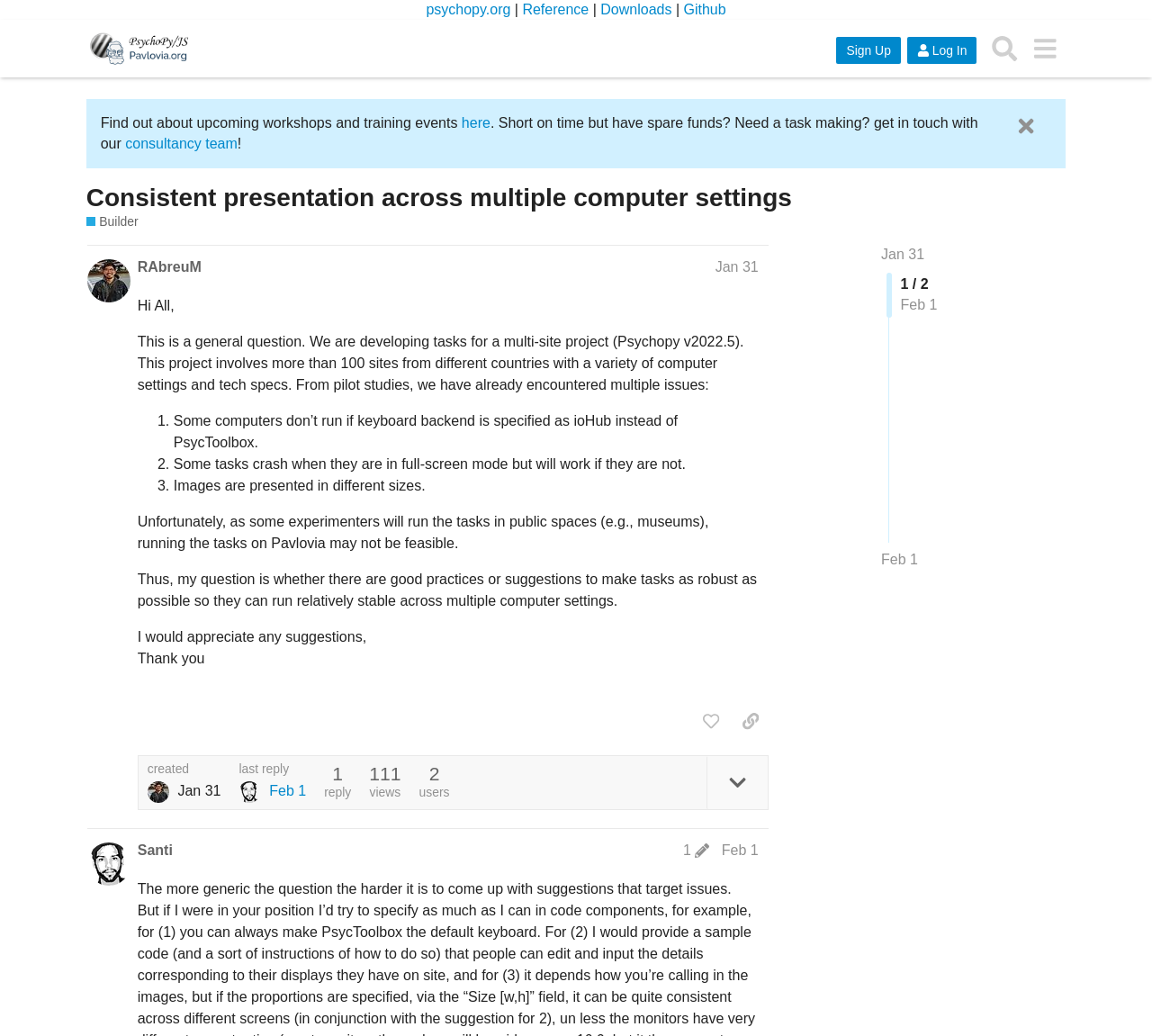Identify the bounding box coordinates of the section that should be clicked to achieve the task described: "Click the PsychoPy link".

[0.075, 0.029, 0.175, 0.066]